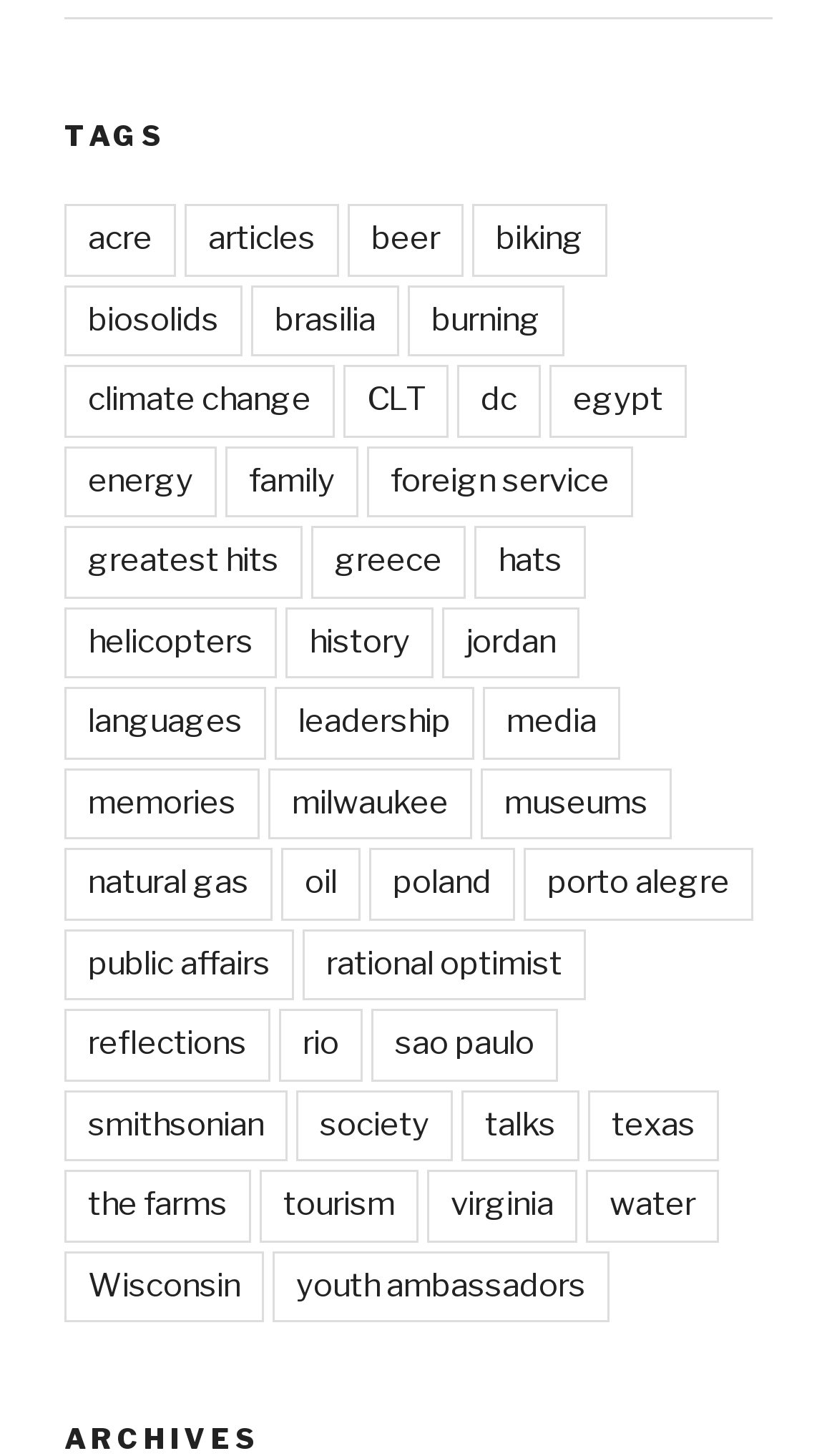Find and provide the bounding box coordinates for the UI element described with: "hats".

[0.567, 0.362, 0.7, 0.411]